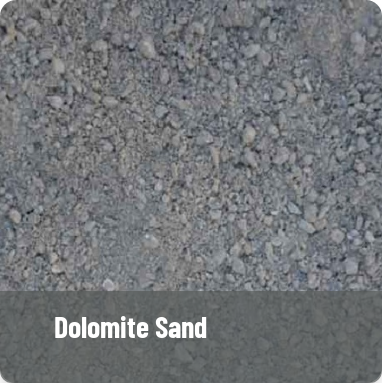What is dolomite sand often used for? Refer to the image and provide a one-word or short phrase answer.

Construction and landscaping